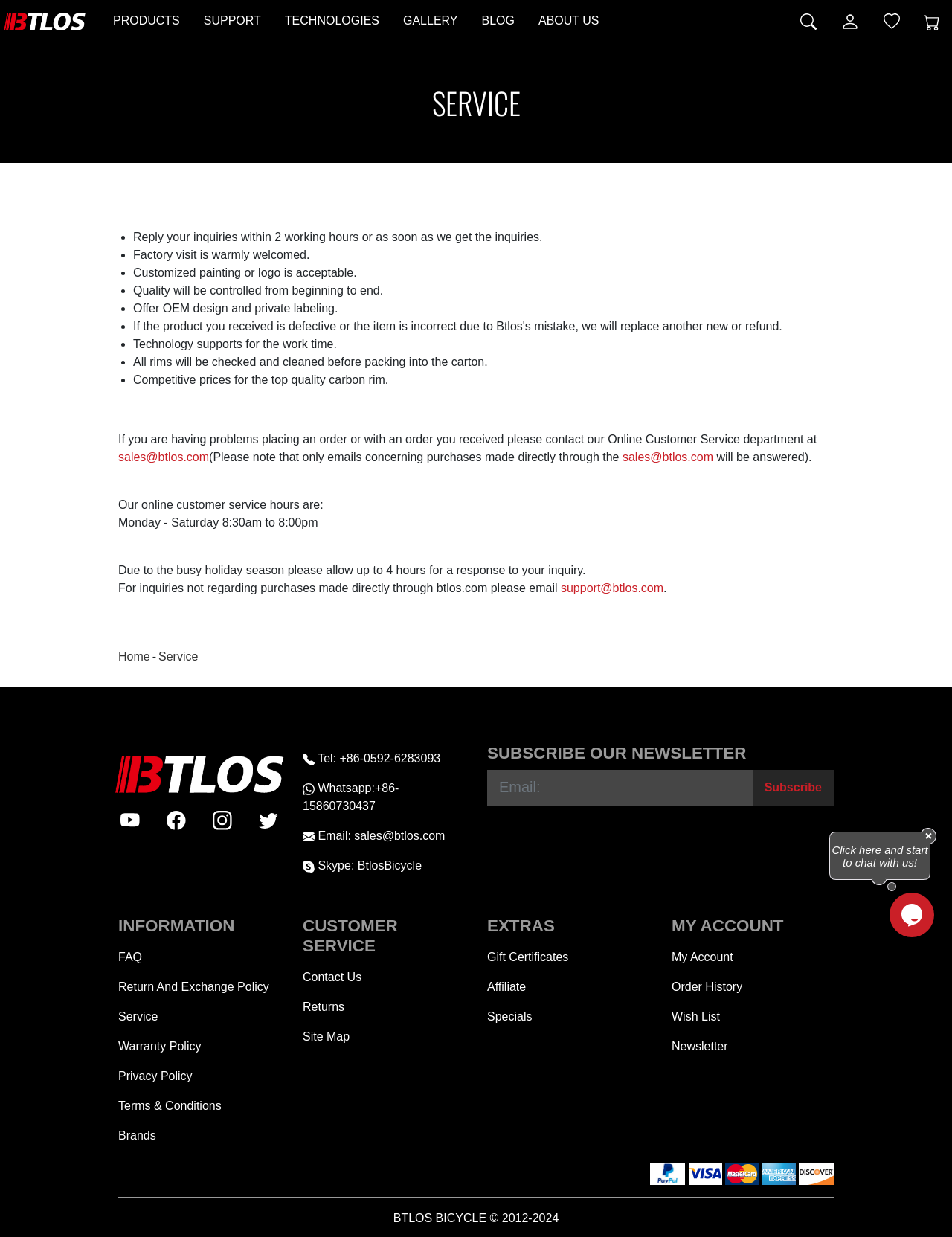Using the image as a reference, answer the following question in as much detail as possible:
What is the email address for online customer service?

I found the answer by reading the text in the 'SERVICE' section, which mentions that customers can contact the online customer service department at 'sales@btlos.com'.